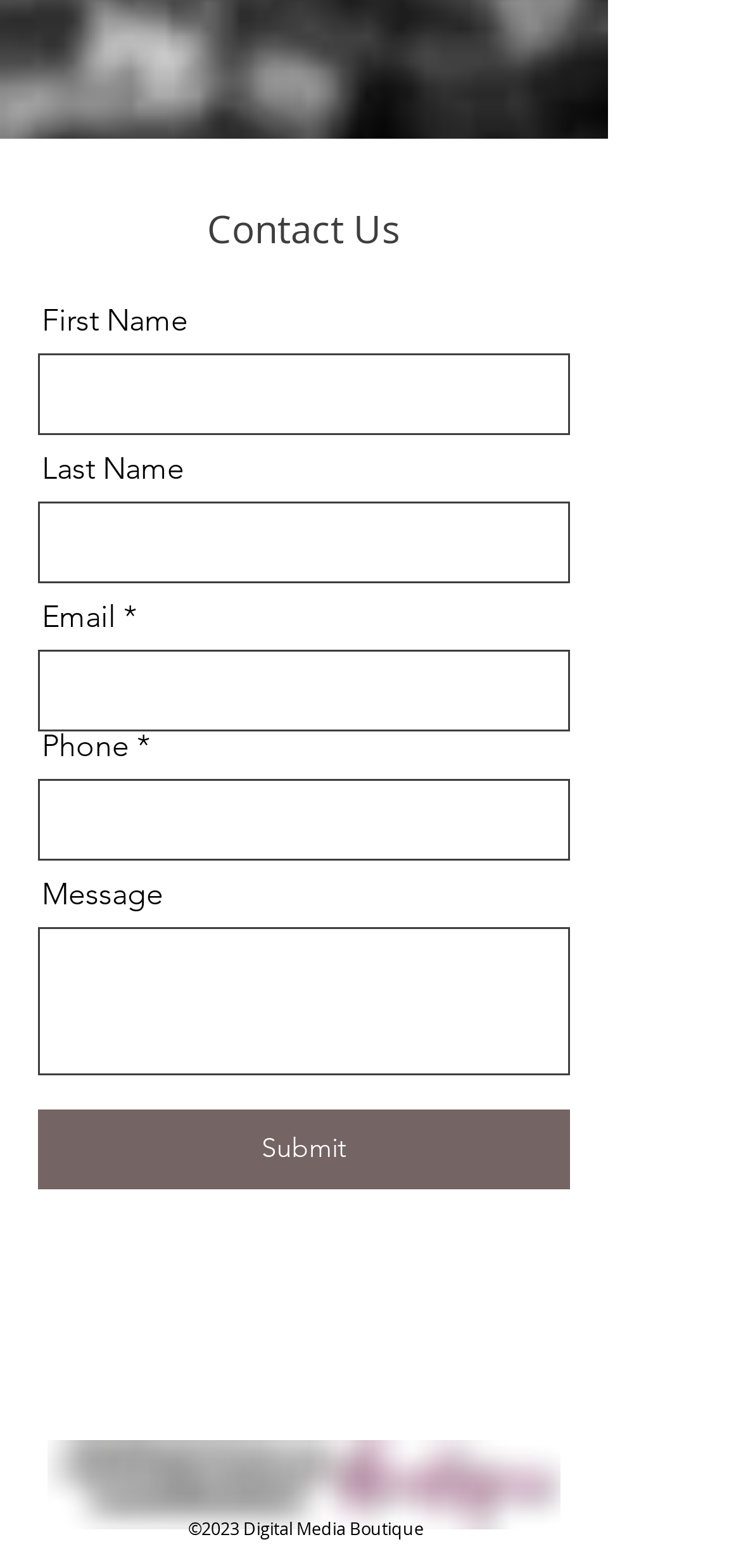Bounding box coordinates are to be given in the format (top-left x, top-left y, bottom-right x, bottom-right y). All values must be floating point numbers between 0 and 1. Provide the bounding box coordinate for the UI element described as: parent_node: Message

[0.051, 0.591, 0.769, 0.686]